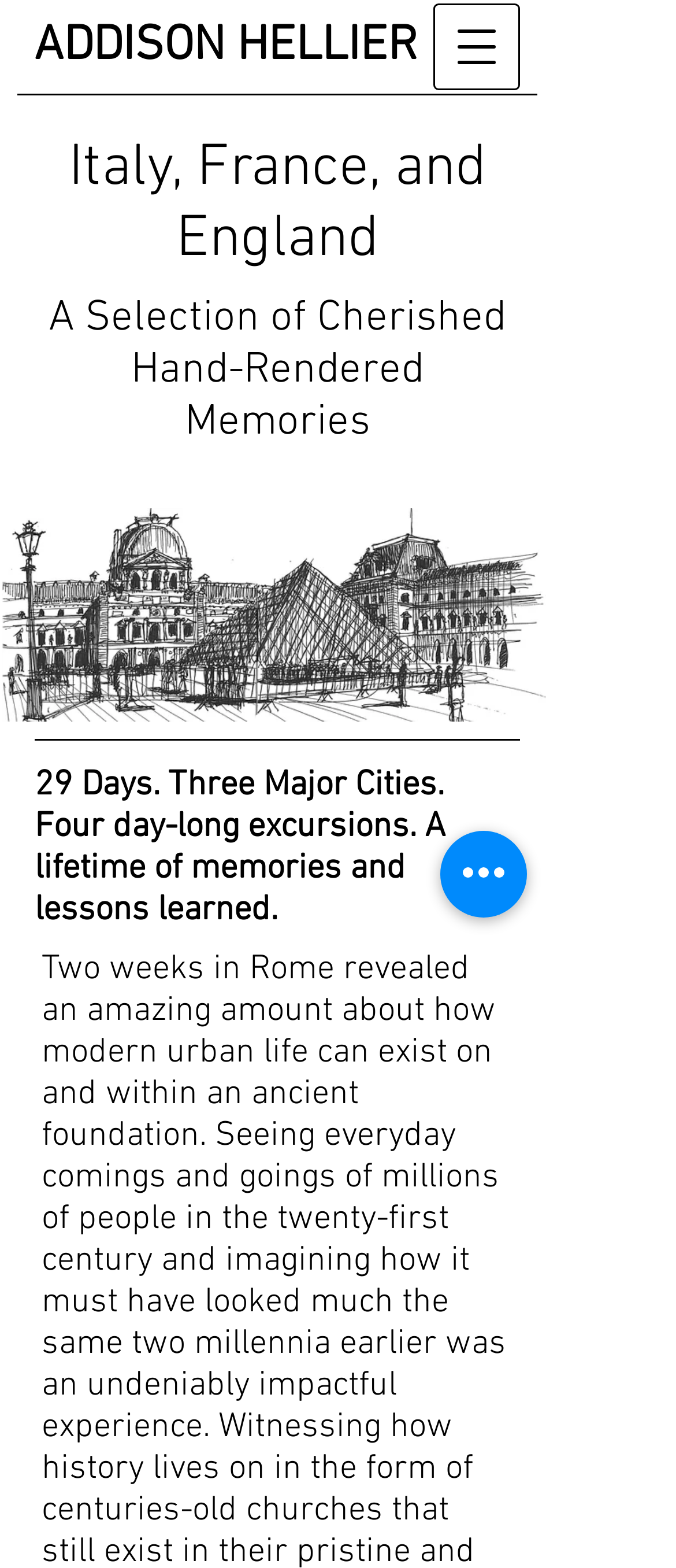Give a one-word or phrase response to the following question: What is the name of the image file?

Louvre Sketch.jpg